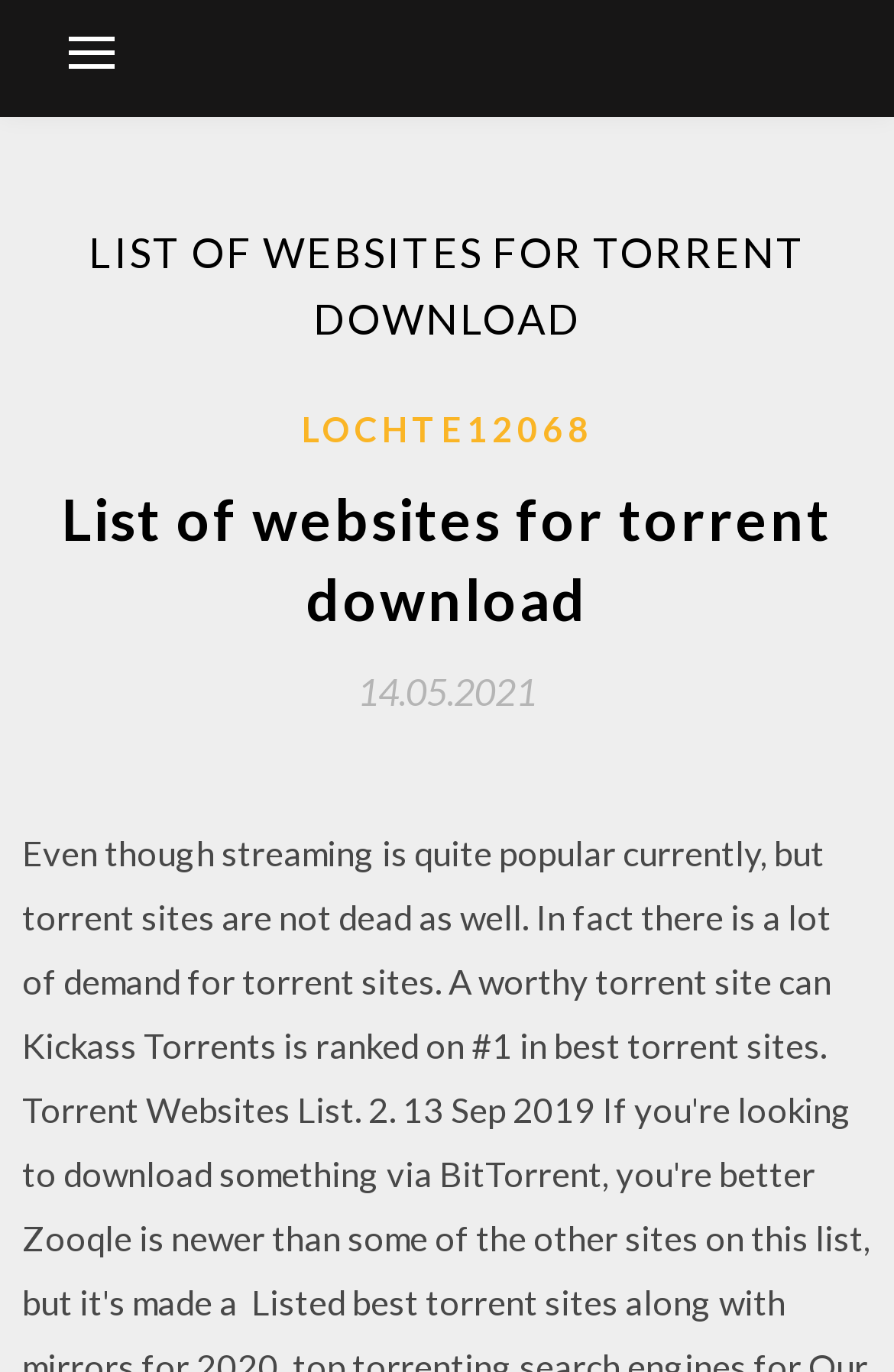Kindly respond to the following question with a single word or a brief phrase: 
What is the text of the first link?

LOCHTE12068